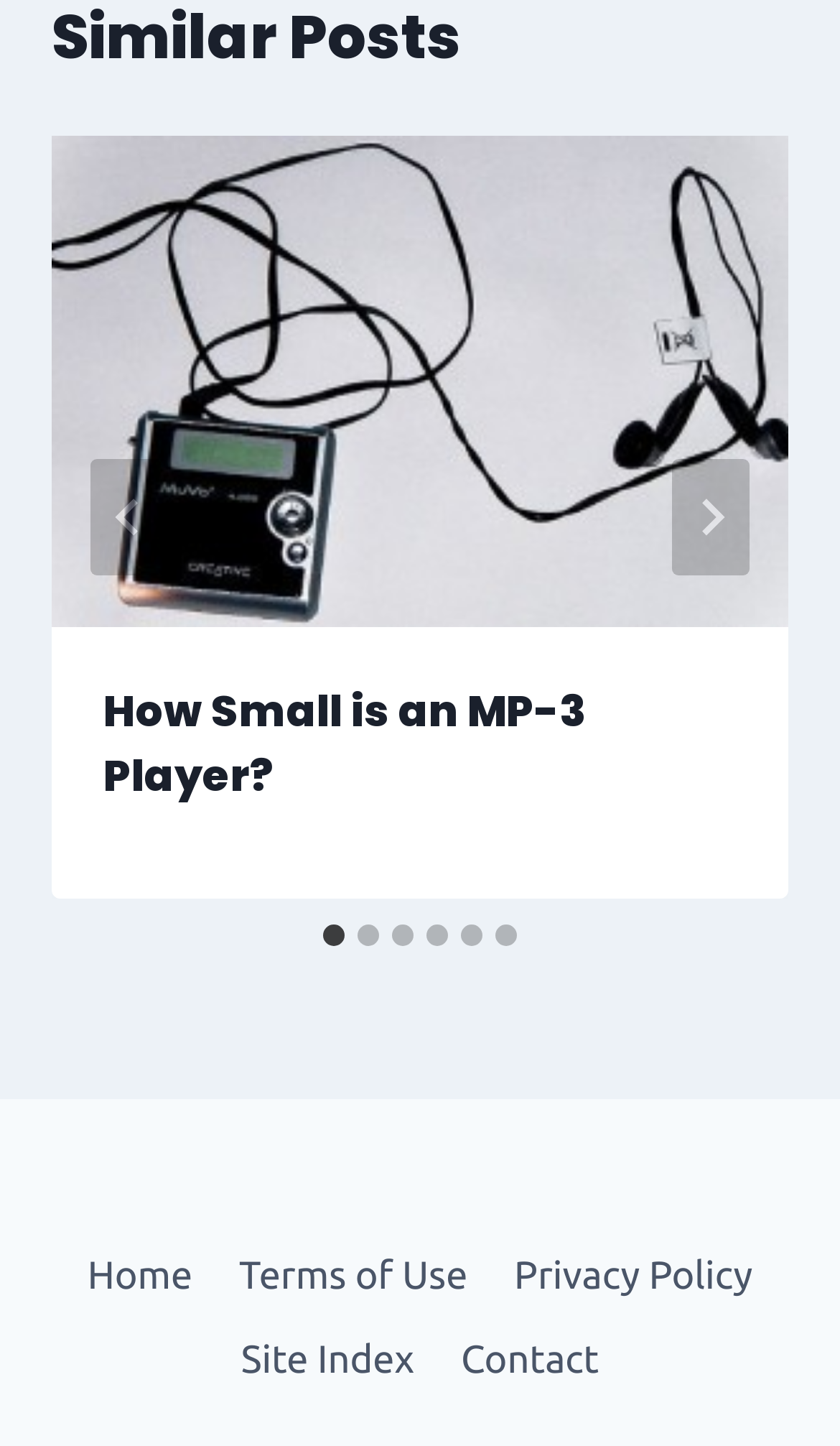Show me the bounding box coordinates of the clickable region to achieve the task as per the instruction: "Go to the home page".

[0.076, 0.853, 0.257, 0.912]